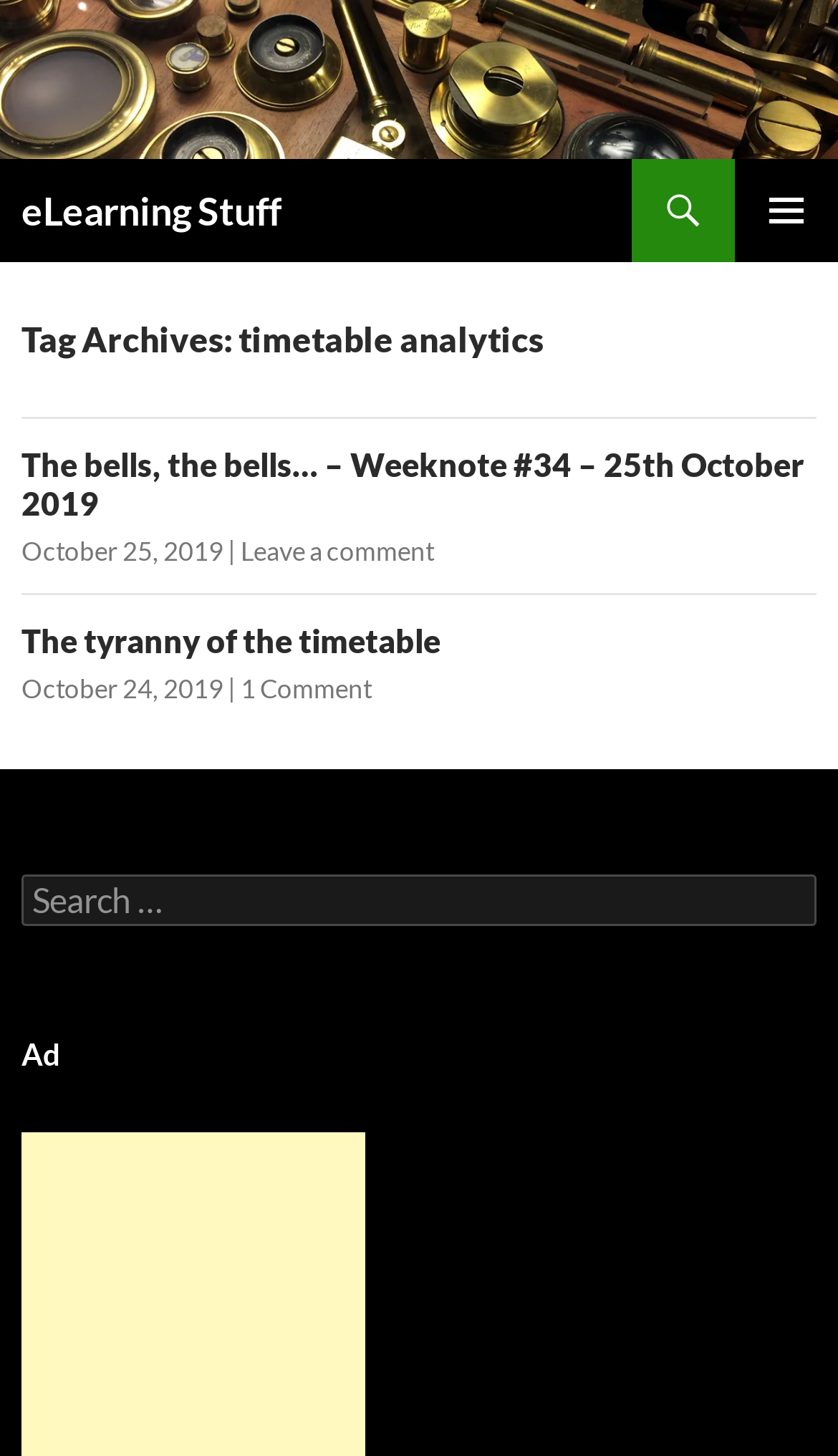Determine the bounding box for the described HTML element: "Gary Schwartz Art Historian". Ensure the coordinates are four float numbers between 0 and 1 in the format [left, top, right, bottom].

None